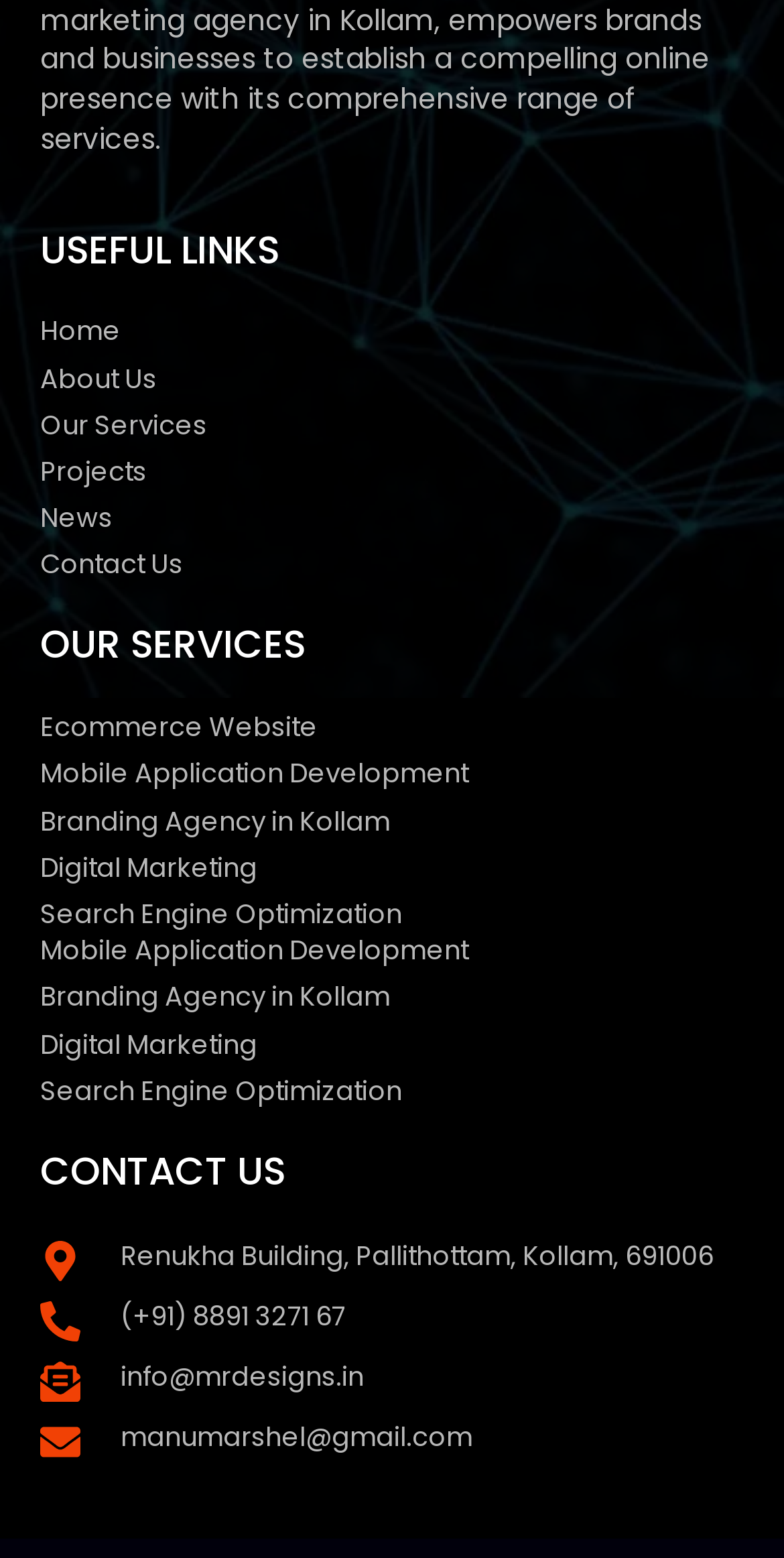Find the bounding box coordinates of the UI element according to this description: "Digital Marketing".

[0.051, 0.659, 0.597, 0.683]